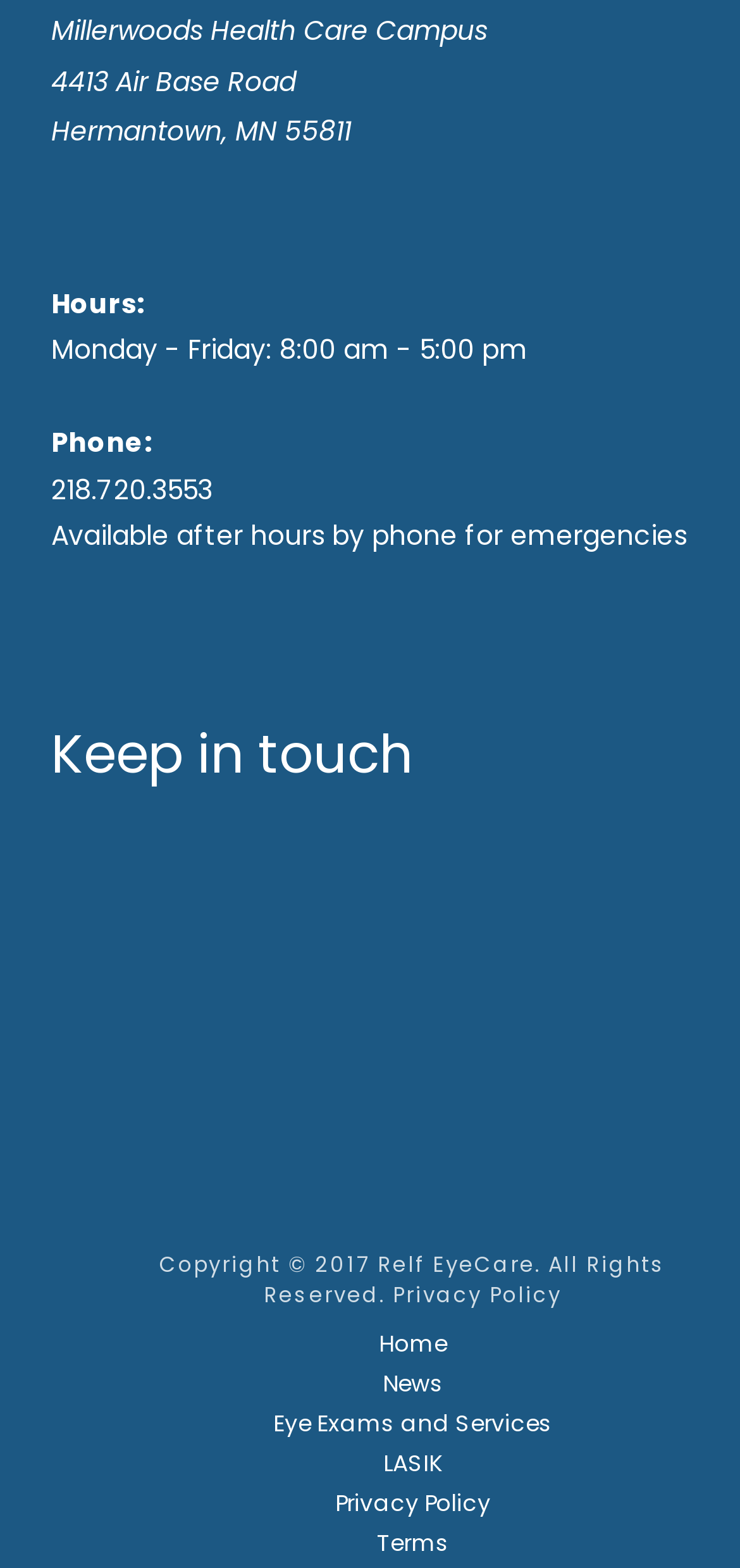What is the phone number of Millerwoods Health Care Campus?
Give a thorough and detailed response to the question.

I found the phone number by looking at the link element with the text '218.720.3553' which is located below the 'Phone:' static text.